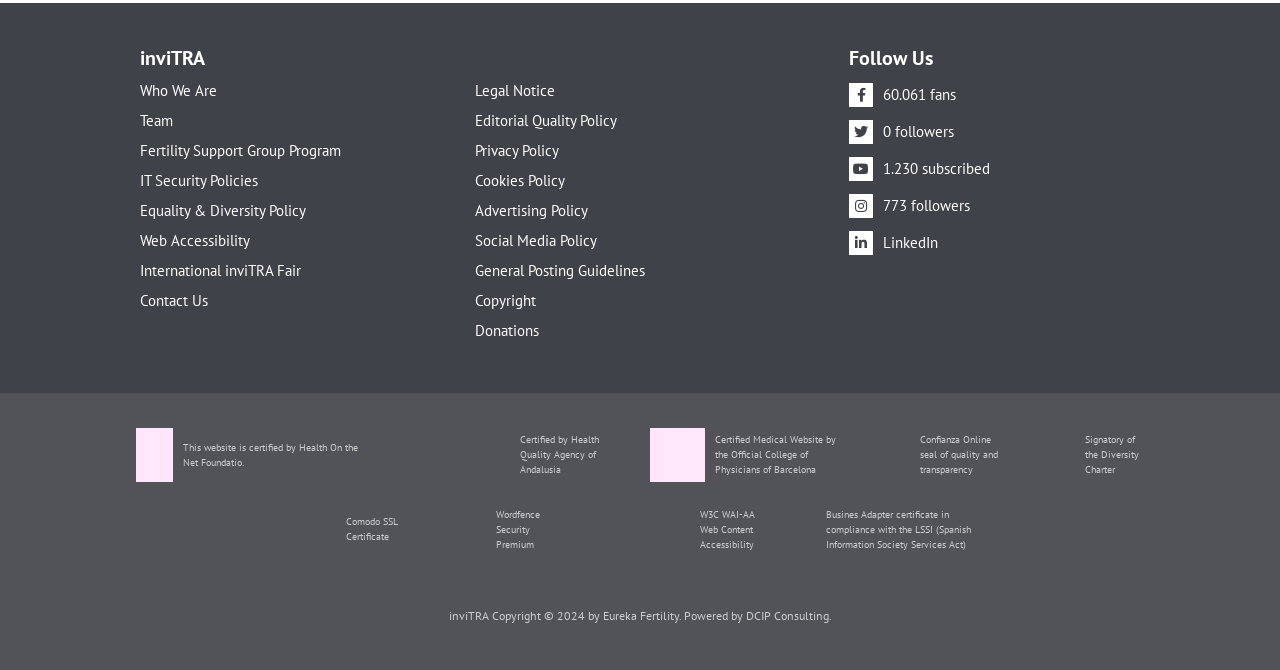How many social media links are there?
Please answer the question with as much detail as possible using the screenshot.

There are four social media links, namely Facebook, Twitter, YouTube, and LinkedIn, which are represented by the links with IDs 599, 600, 601, and 603, respectively, located at the bottom right of the webpage.